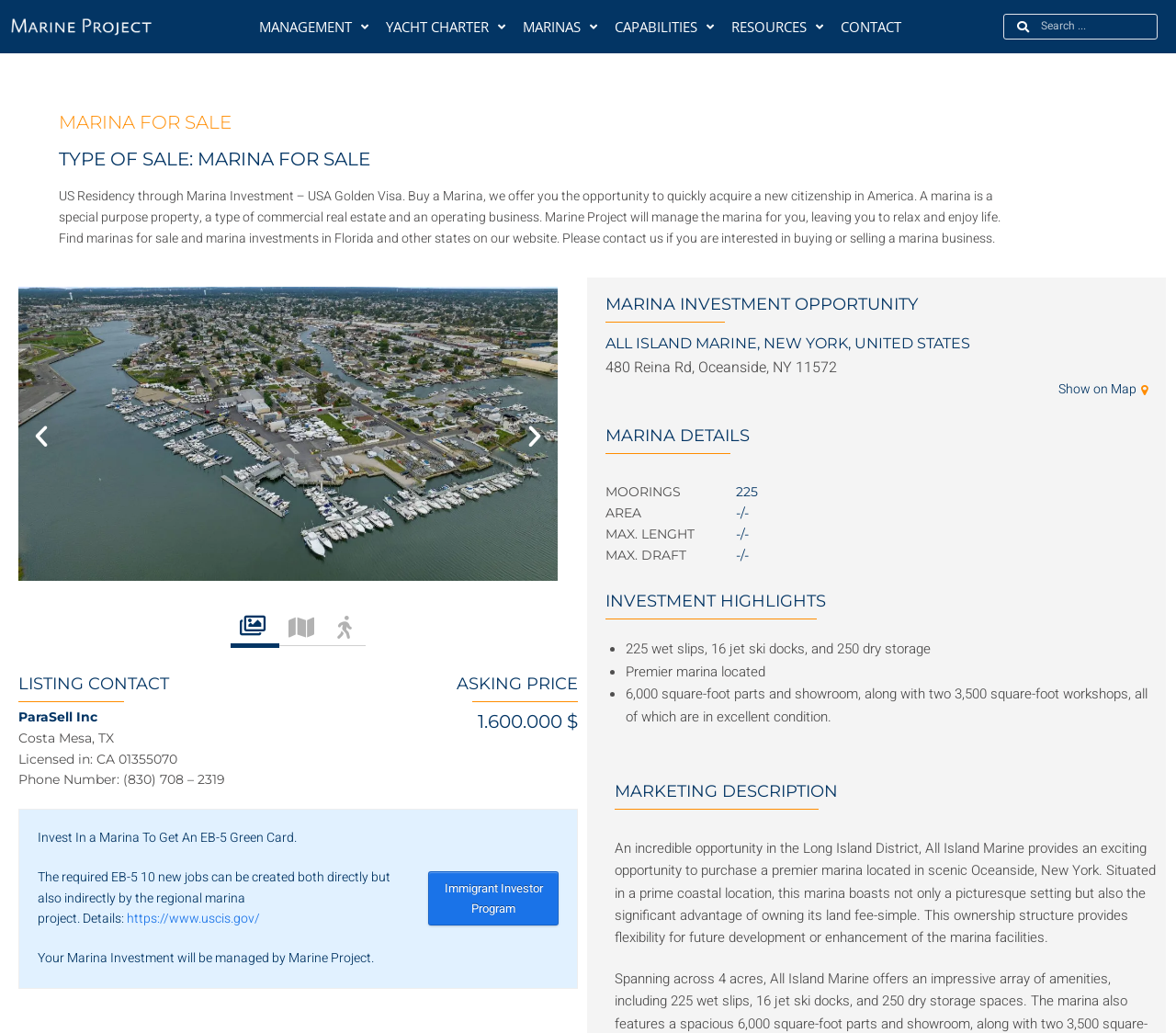Identify the bounding box coordinates for the UI element described as follows: "parent_node: Email name="form_fields[email]" placeholder="Email*"". Ensure the coordinates are four float numbers between 0 and 1, formatted as [left, top, right, bottom].

[0.508, 0.544, 0.781, 0.58]